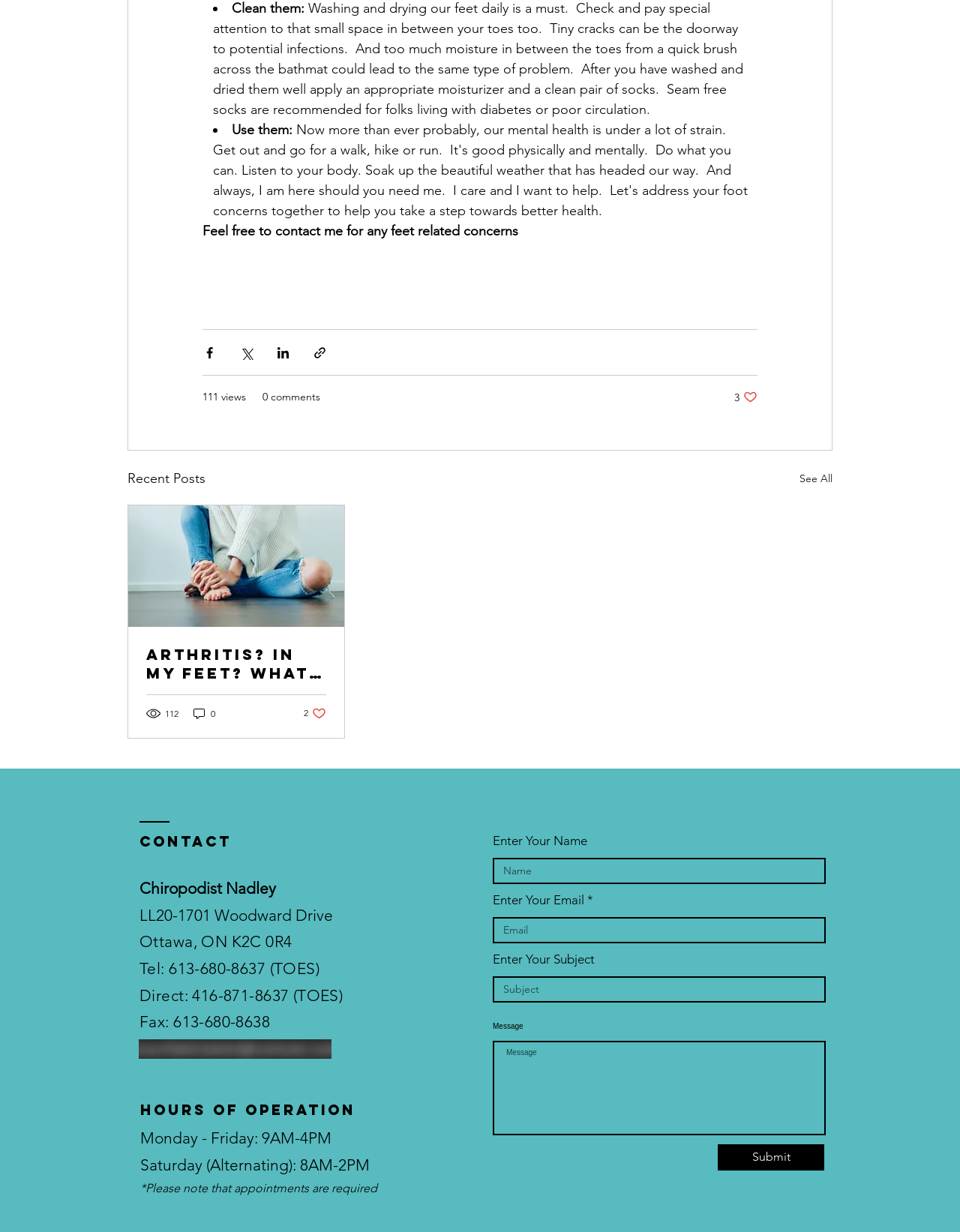What is the phone number to contact?
Kindly answer the question with as much detail as you can.

The phone number to contact is 613-680-8637, which is listed as 'Tel: 613-680-8637 (TOES)' on the webpage.